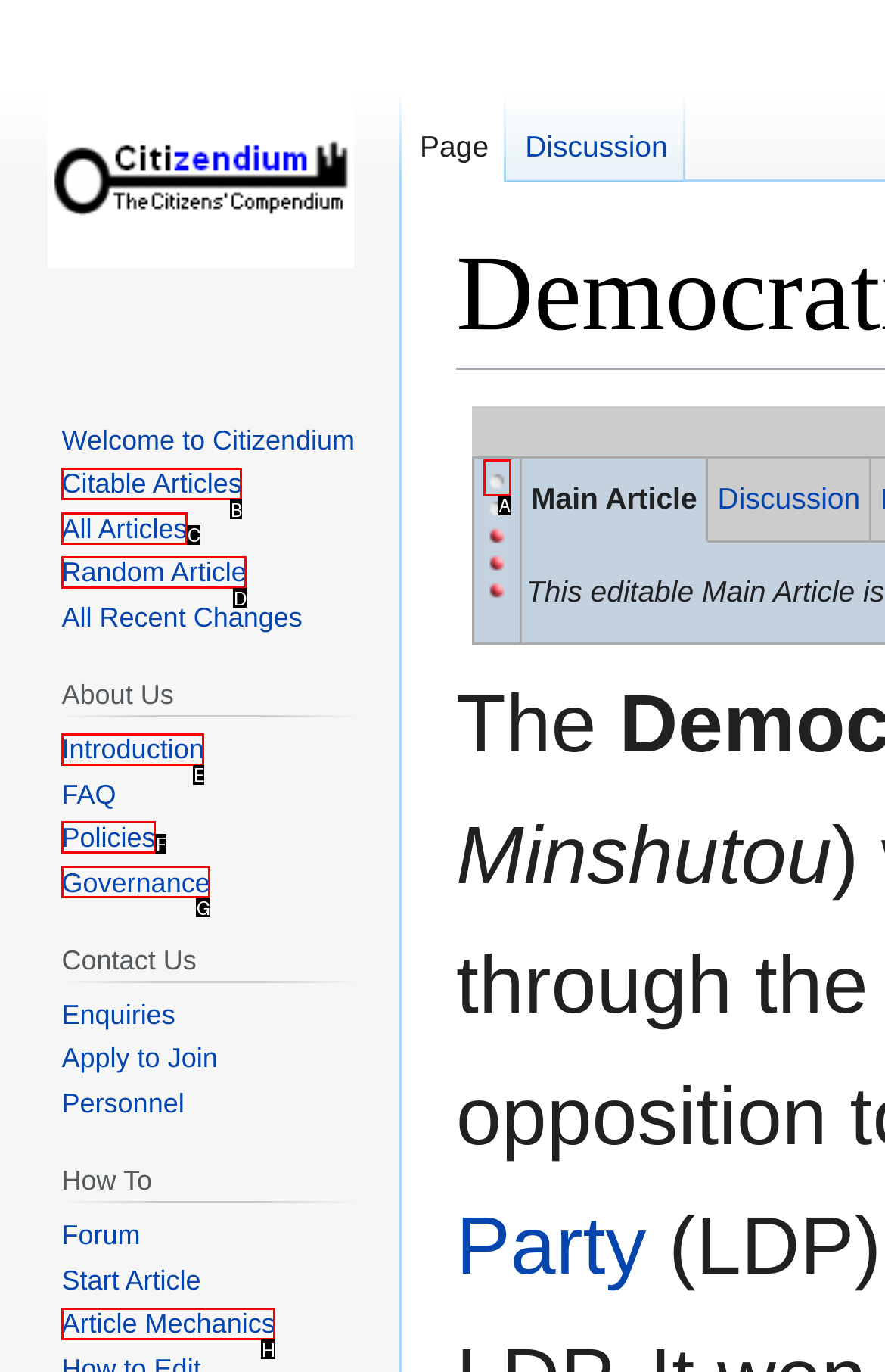Indicate the HTML element that should be clicked to perform the task: Learn about the citizendium policies Reply with the letter corresponding to the chosen option.

F